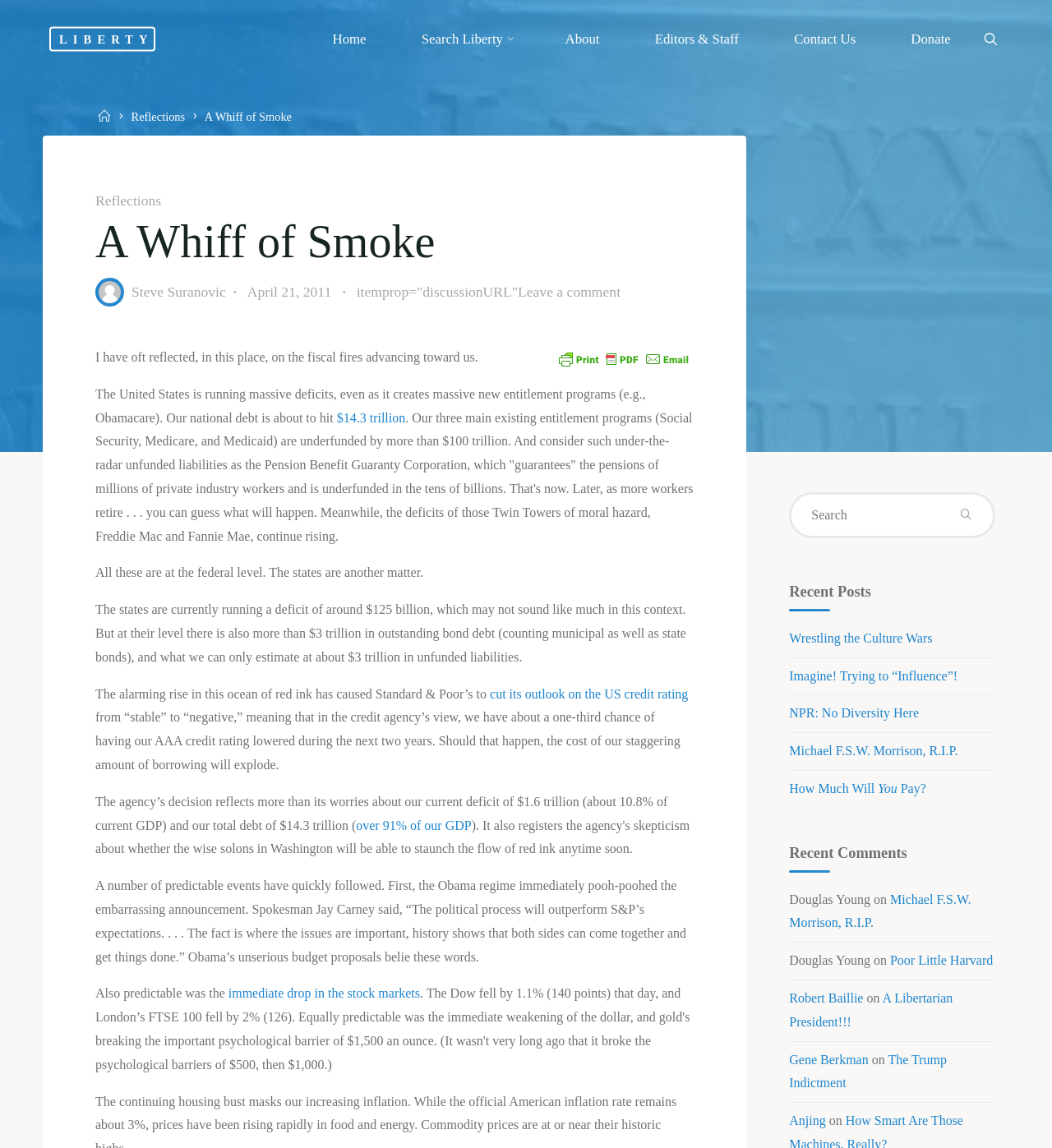What is the date of the current article?
From the image, respond using a single word or phrase.

April 21, 2011